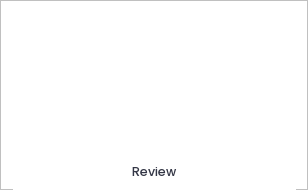Please provide a detailed answer to the question below by examining the image:
What is the layout style of the webpage?

The webpage features a clean and minimalistic layout, which suggests a focus on clarity and ease of reading, allowing viewers to engage with the content and consider the information presented critically.